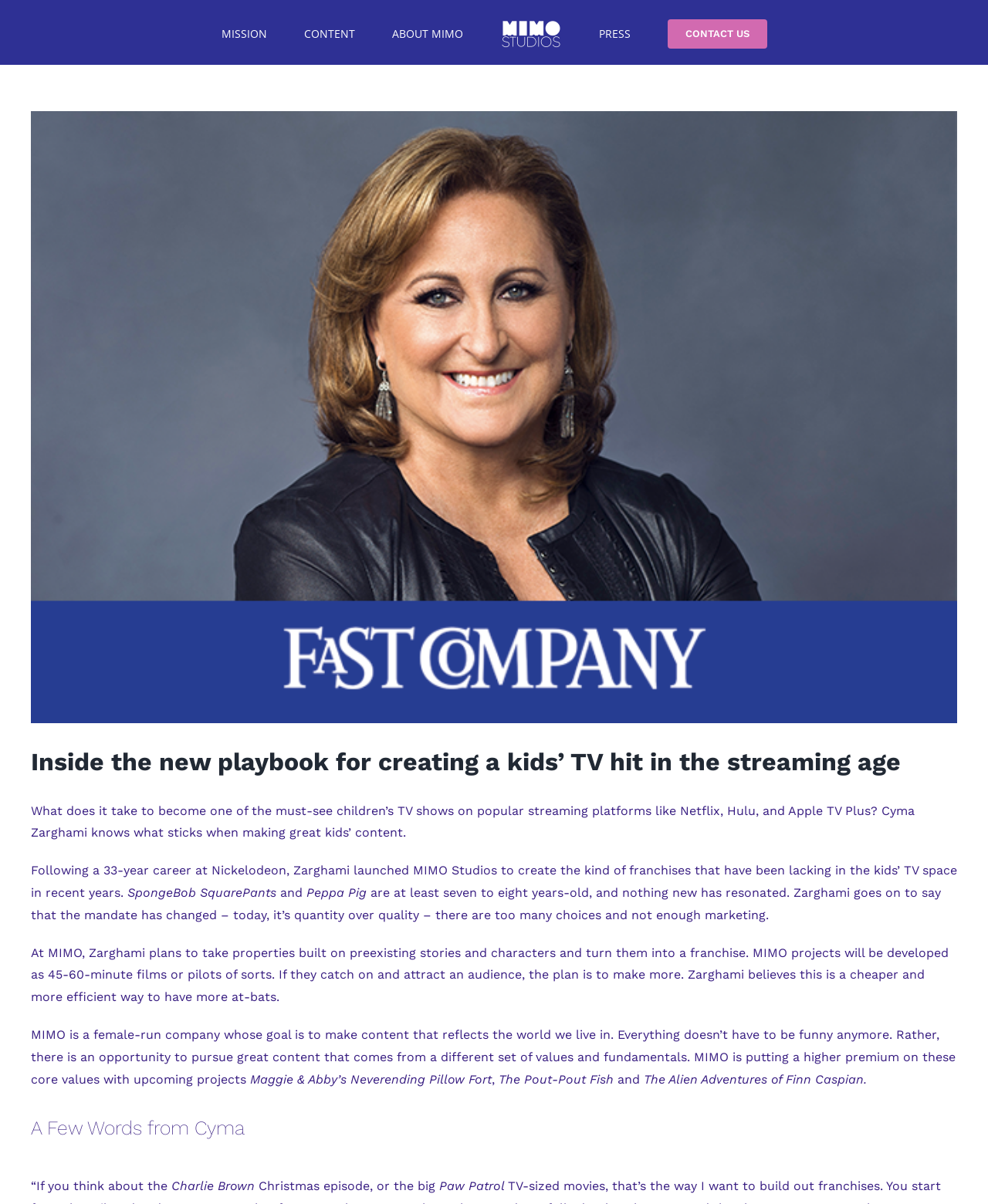What is the name of the company founded by Cyma Zarghami?
Based on the screenshot, answer the question with a single word or phrase.

MIMO Studios